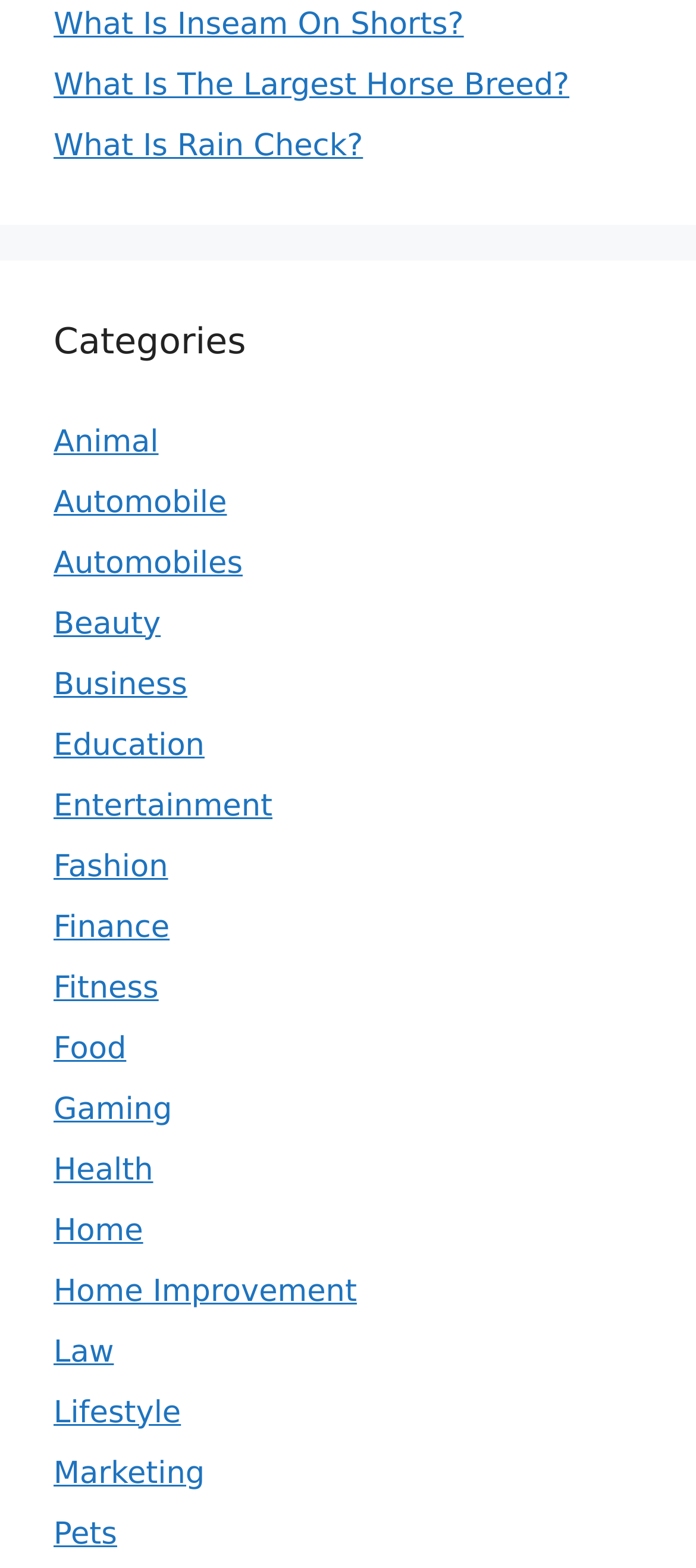Specify the bounding box coordinates of the area to click in order to follow the given instruction: "click on 'What Is Inseam On Shorts?'."

[0.077, 0.005, 0.666, 0.027]